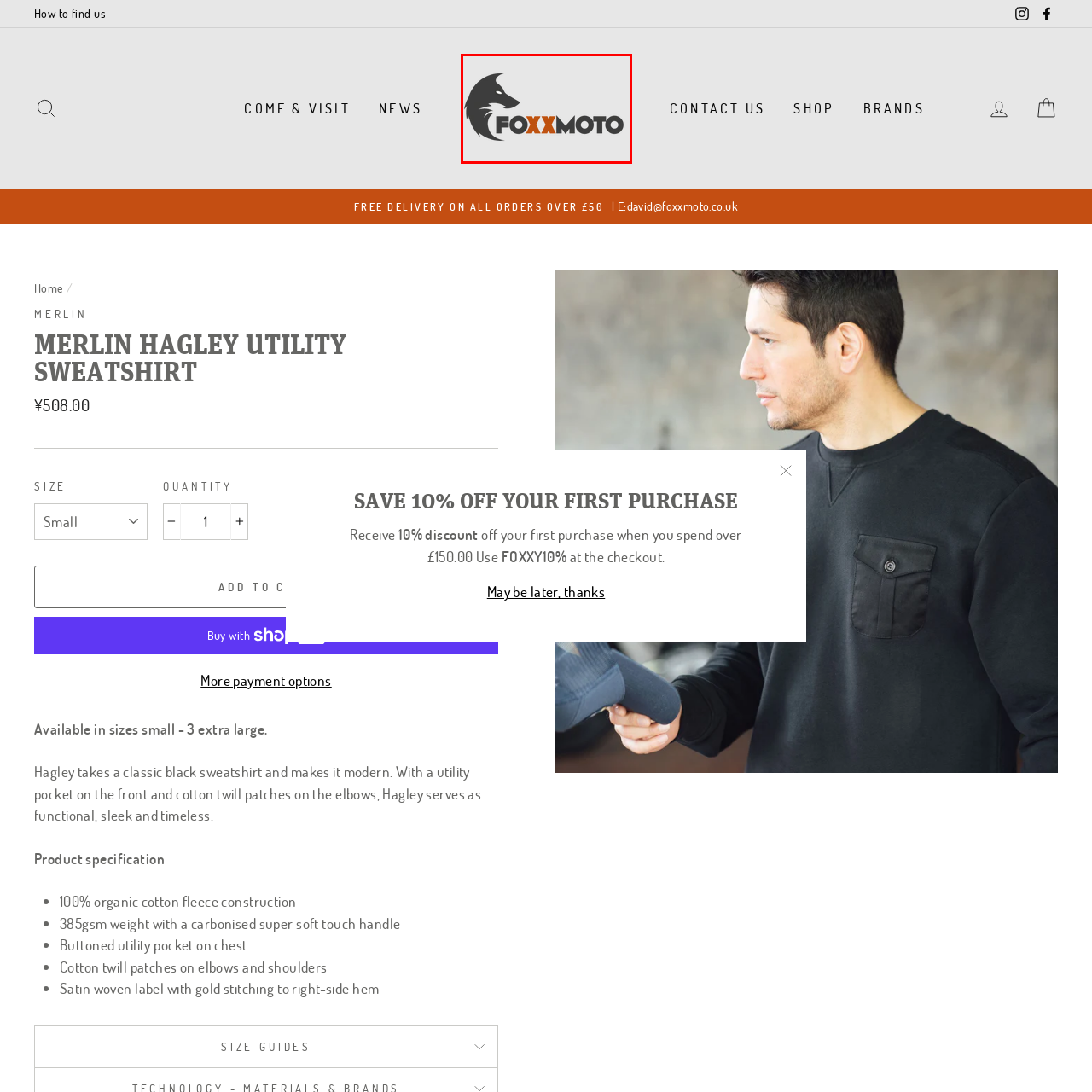Offer a detailed caption for the image that is surrounded by the red border.

The image features the logo of "Foxxmoto," a brand associated with motorcycle clothing and accessories. The logo prominently displays a stylized wolf's head, symbolizing agility and strength, alongside the brand name "Foxxmoto." The name is designed with a bold, modern font, where "Foxx" is highlighted in a striking orange color, contrasted against the deep gray of "moto." This visual identity reflects the brand's connection to the motorcycle community and emphasizes its commitment to quality and style in motorcycle gear.